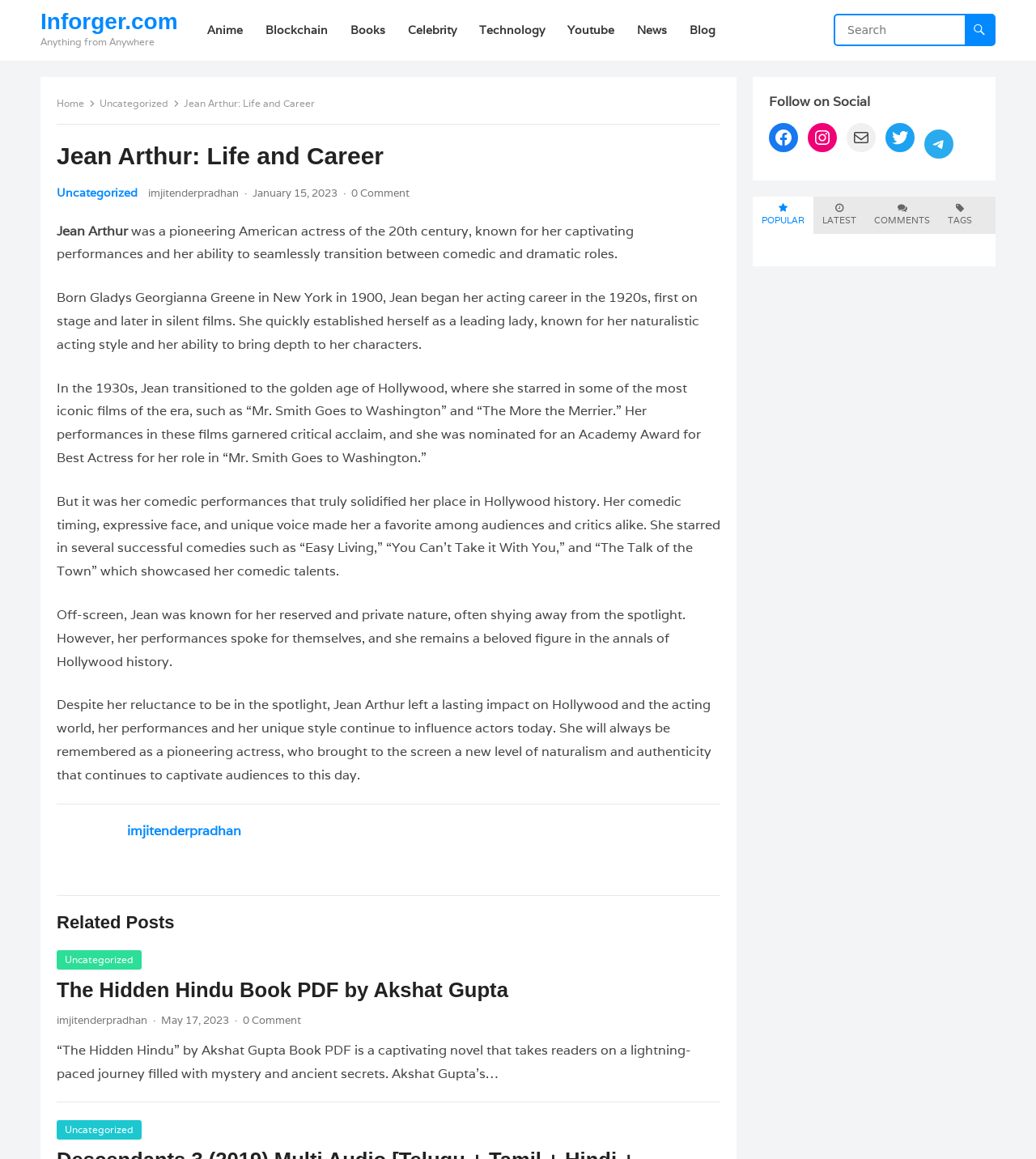Determine the bounding box coordinates of the section I need to click to execute the following instruction: "Click on the 'About Us' link". Provide the coordinates as four float numbers between 0 and 1, i.e., [left, top, right, bottom].

None